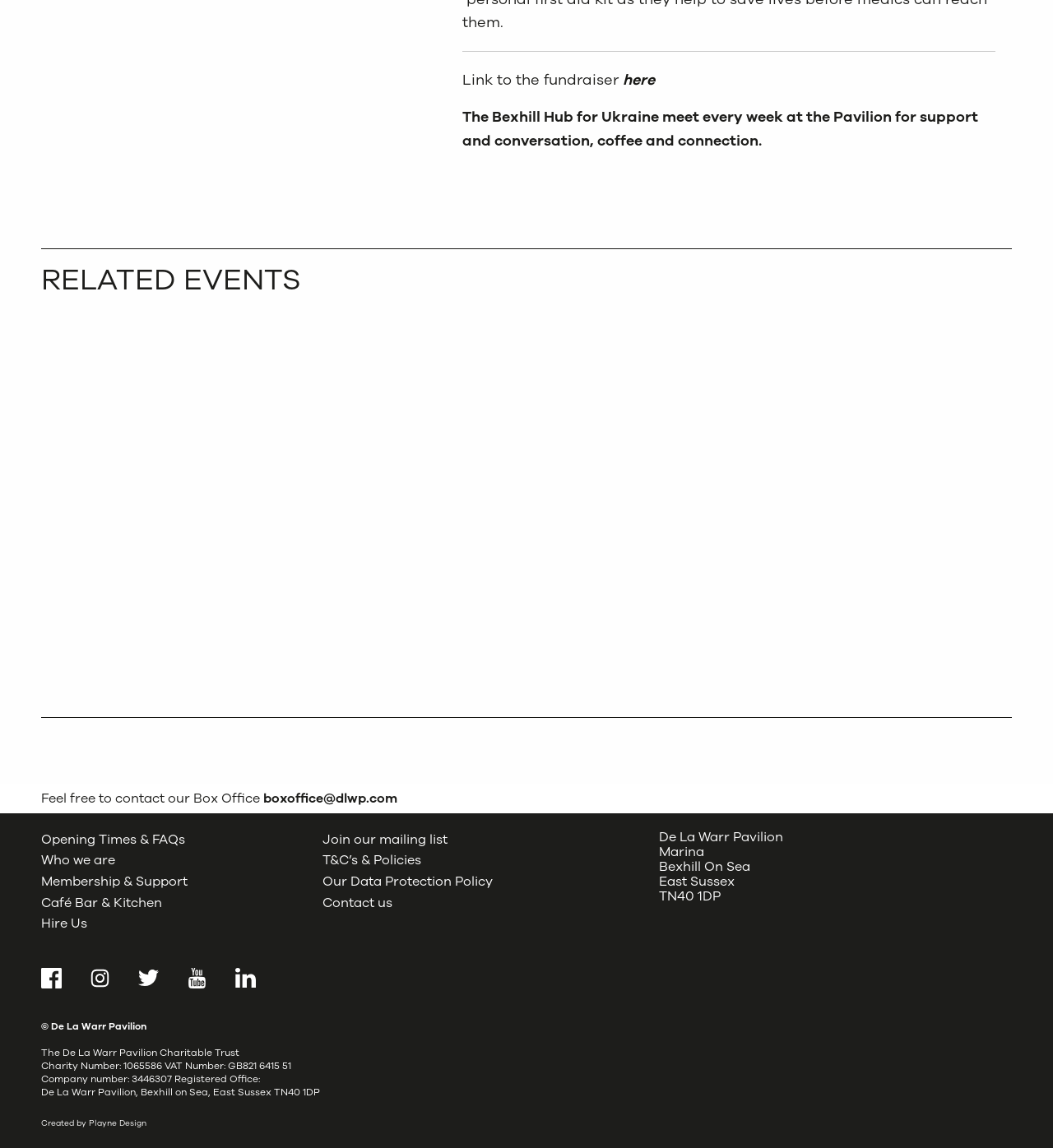Please find the bounding box coordinates of the element's region to be clicked to carry out this instruction: "View related events".

[0.039, 0.231, 0.484, 0.257]